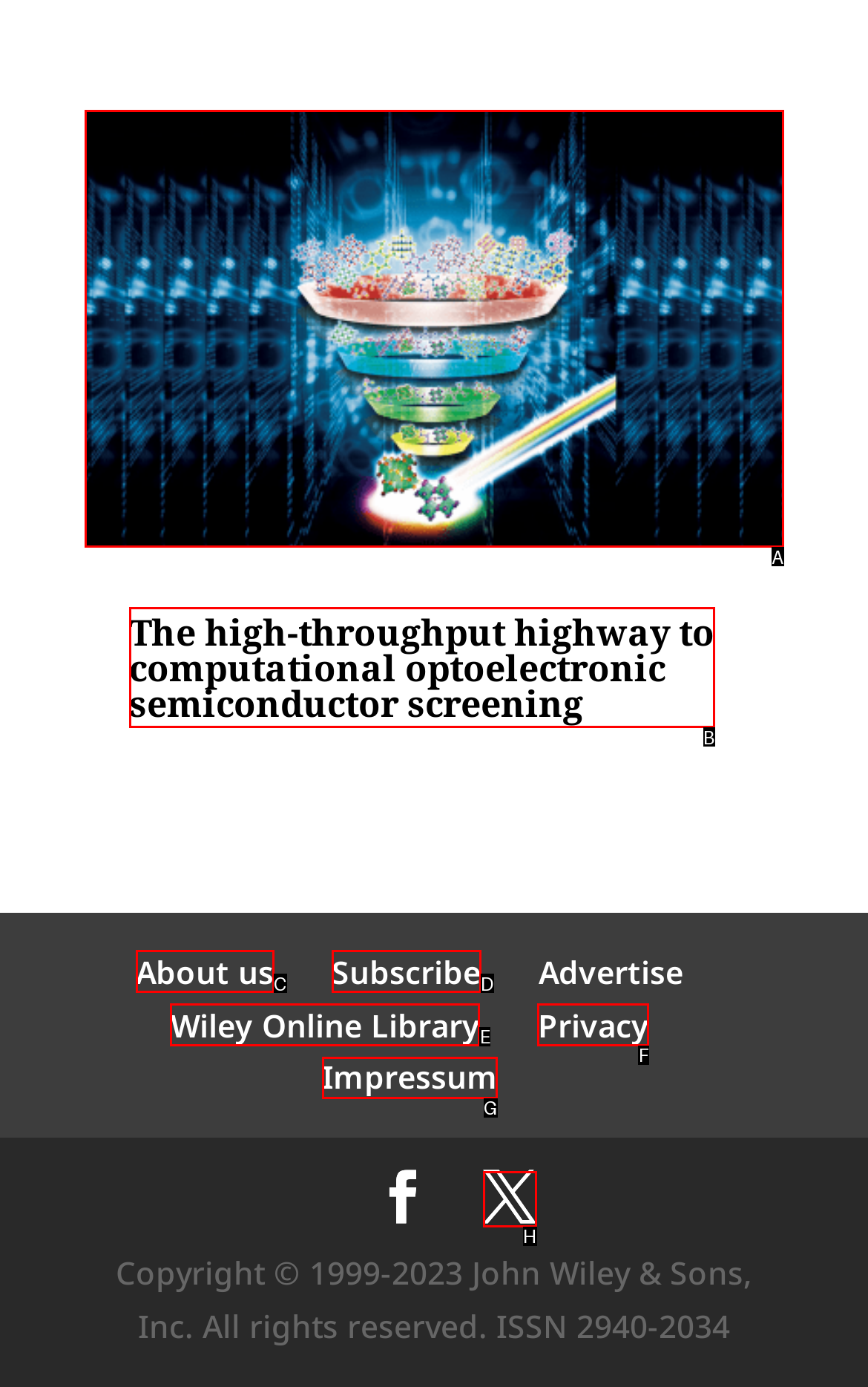Identify the letter of the UI element I need to click to carry out the following instruction: View the Impressum

G